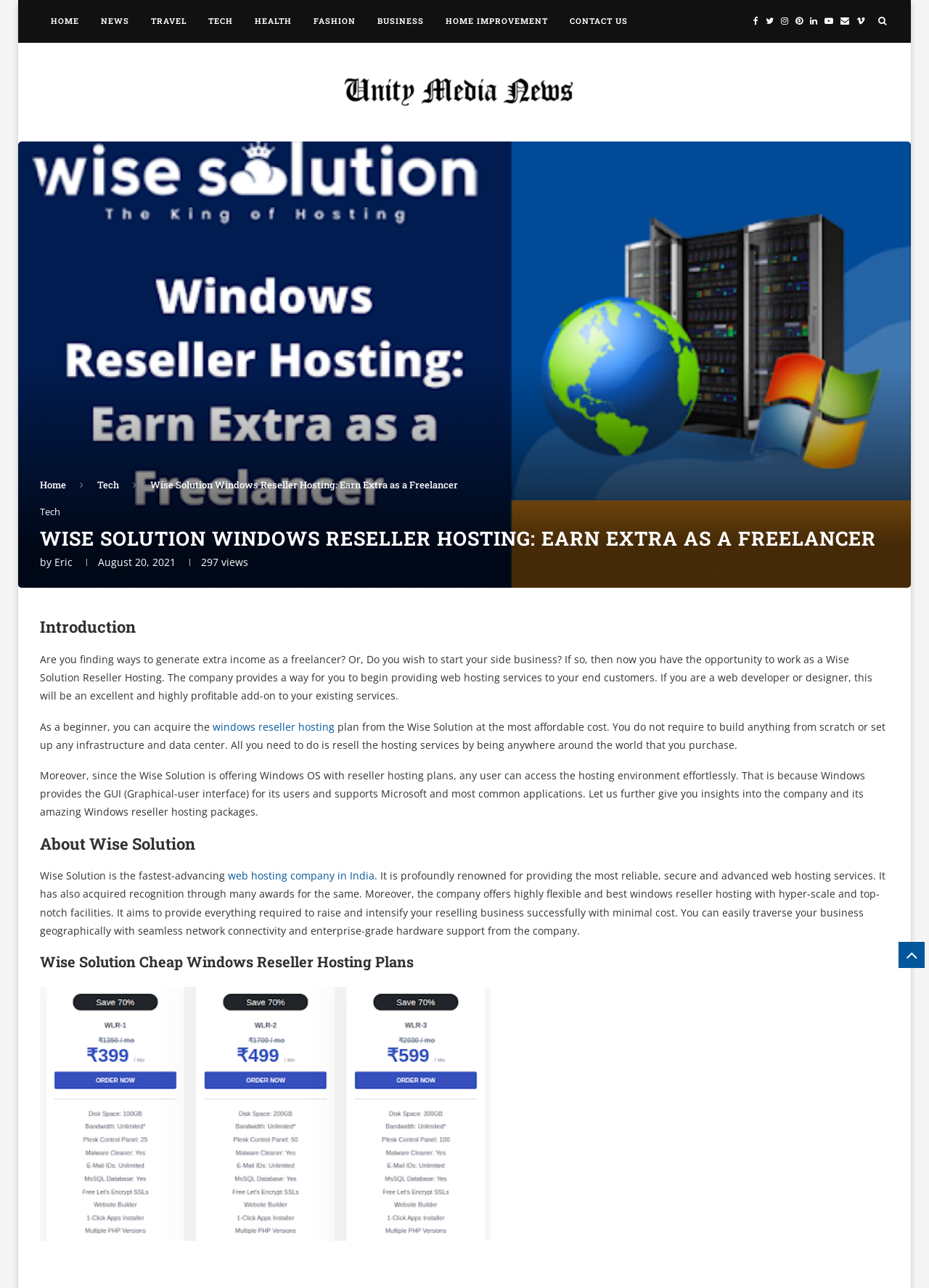Based on the element description, predict the bounding box coordinates (top-left x, top-left y, bottom-right x, bottom-right y) for the UI element in the screenshot: Daley Appliance Service

None